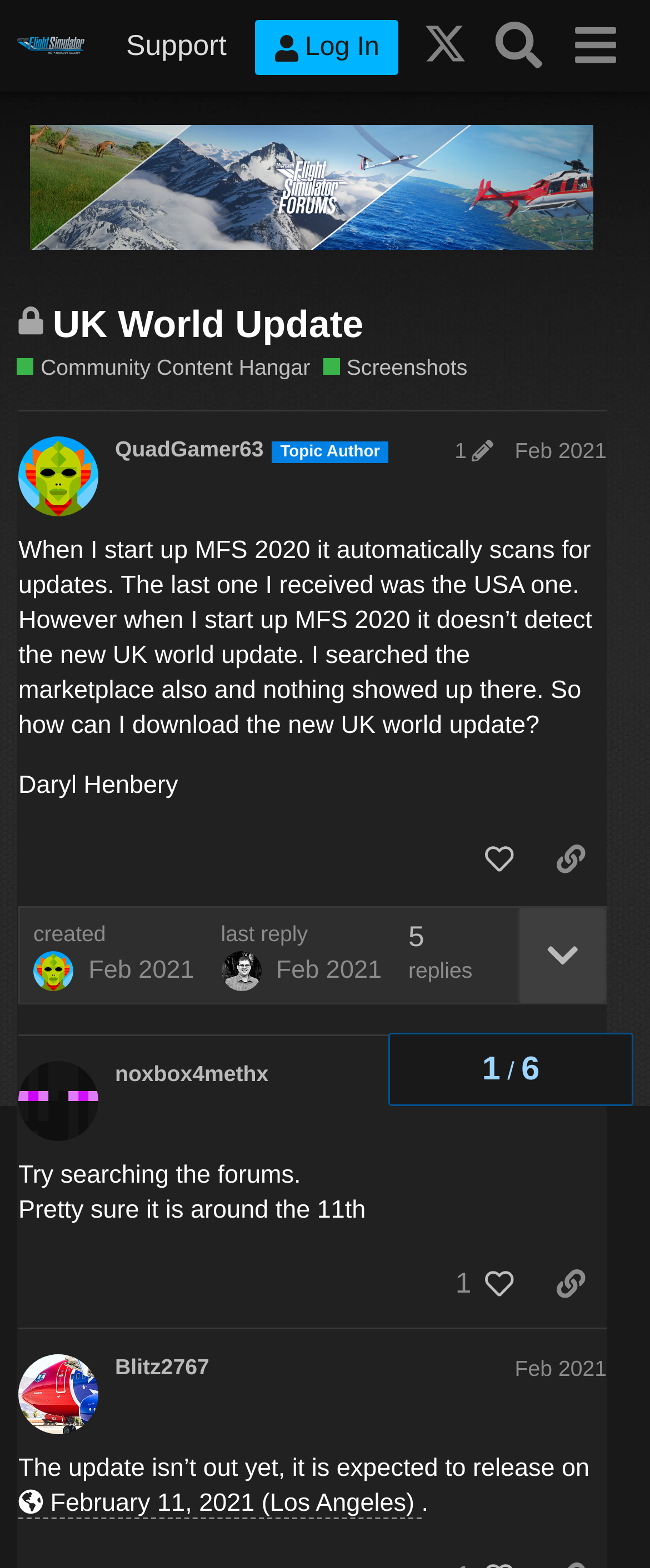Utilize the details in the image to thoroughly answer the following question: How many replies are in this topic?

I looked at the static text element with the text 'replies' and found that it is indicating the number of replies in this topic, but the exact number is not specified.